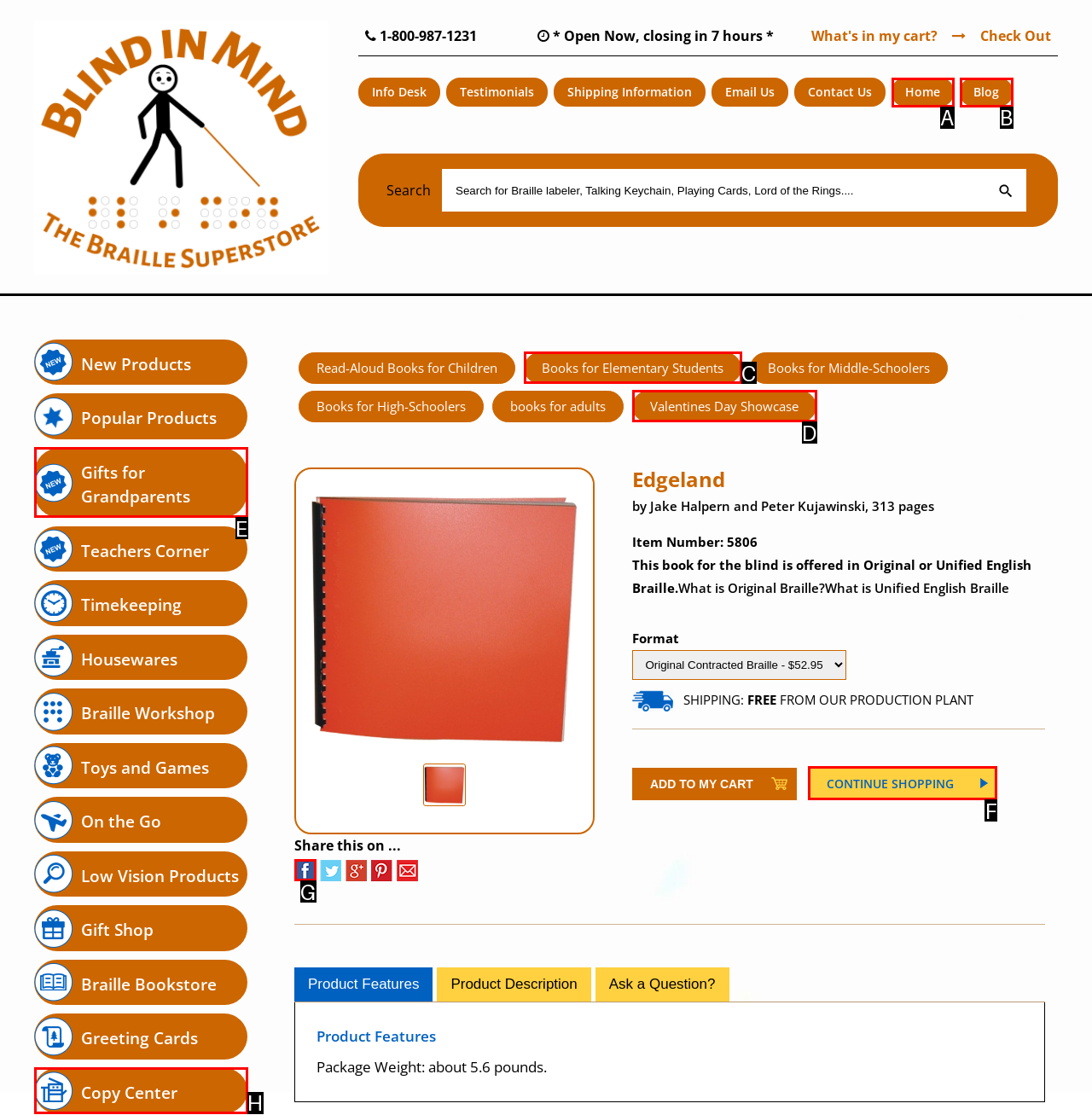Which lettered UI element aligns with this description: Home
Provide your answer using the letter from the available choices.

A